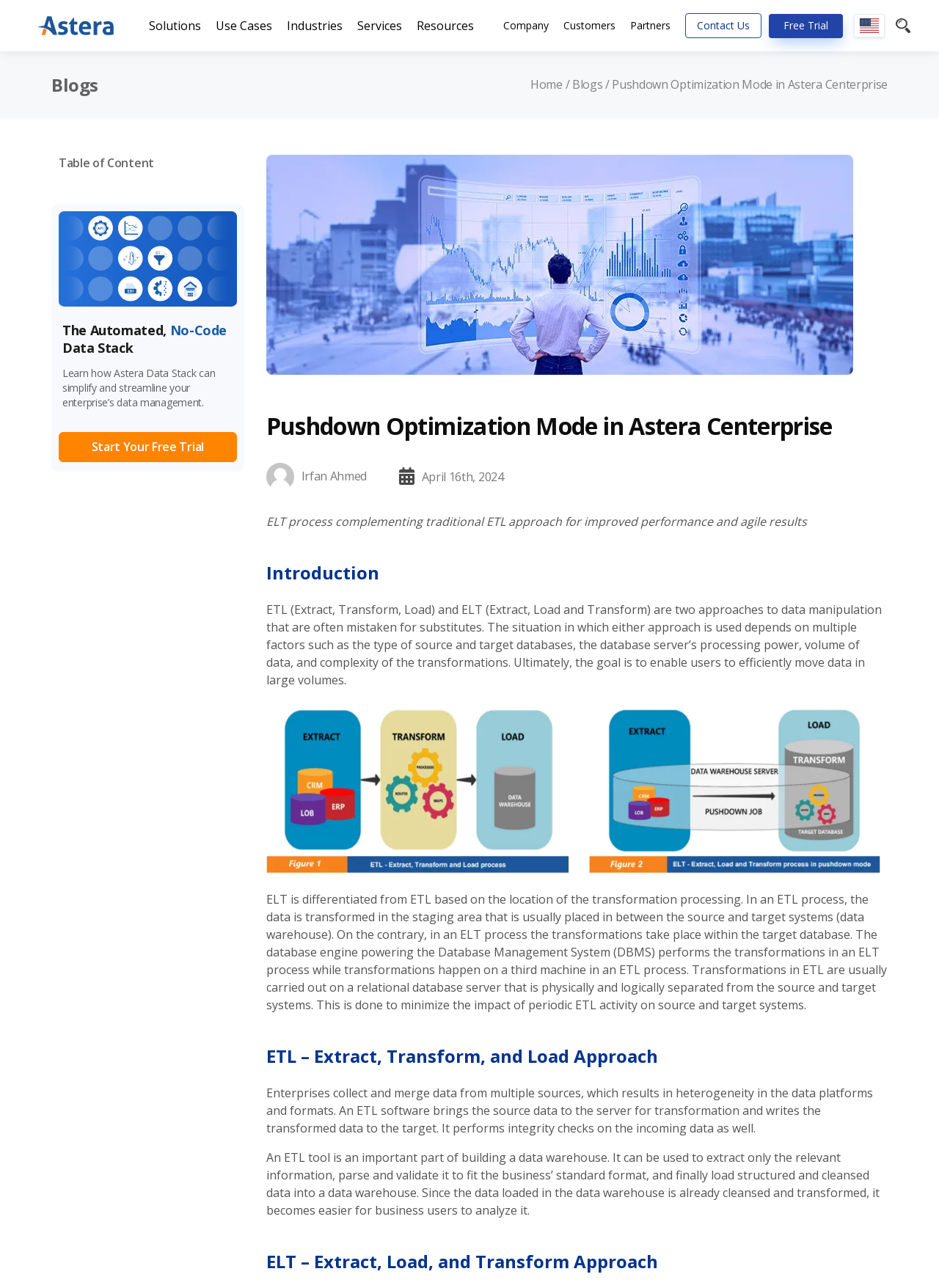What is the goal of using ETL or ELT approaches?
Can you provide an in-depth and detailed response to the question?

According to the webpage, the ultimate goal of using ETL or ELT approaches is to enable users to efficiently move data in large volumes, taking into account factors such as source and target databases, processing power, and complexity of transformations.